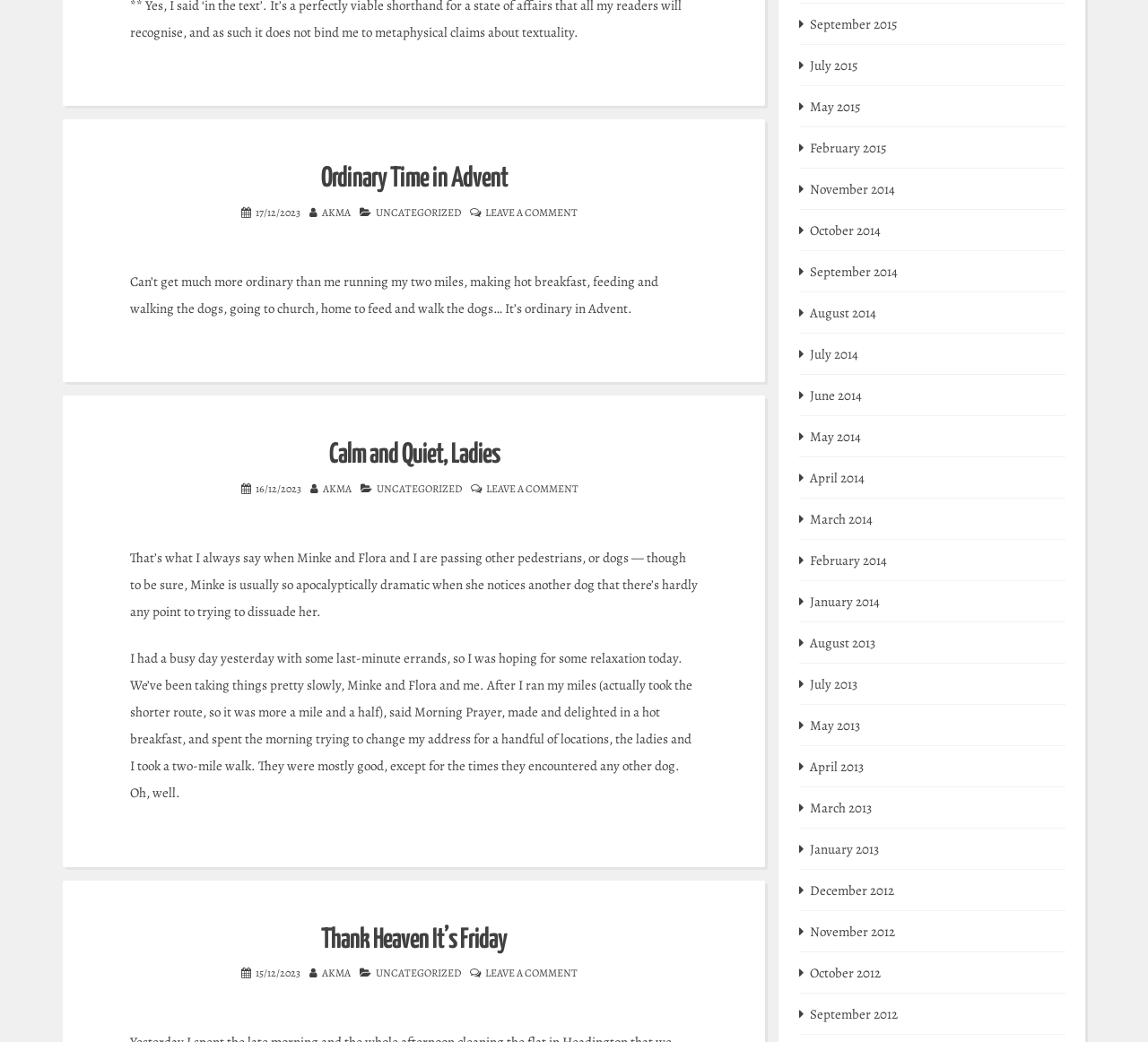What is the date of the second article?
Look at the image and answer the question with a single word or phrase.

16/12/2023